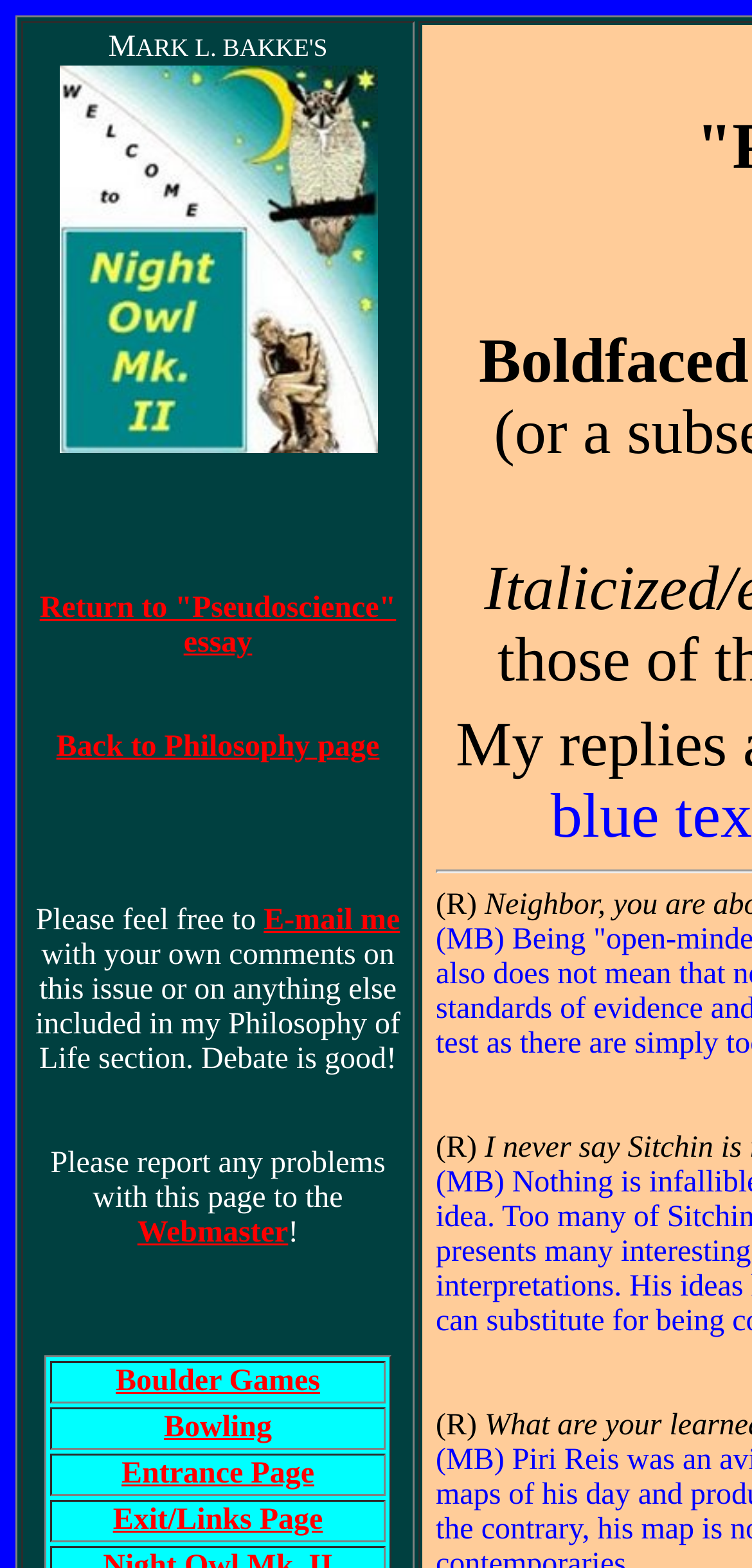What is the name of the philosophy section?
Give a detailed explanation using the information visible in the image.

I inferred this answer by looking at the link 'Back to Philosophy page' and understanding that it is related to the philosophy section, which is referred to as 'Philosophy of Life'.